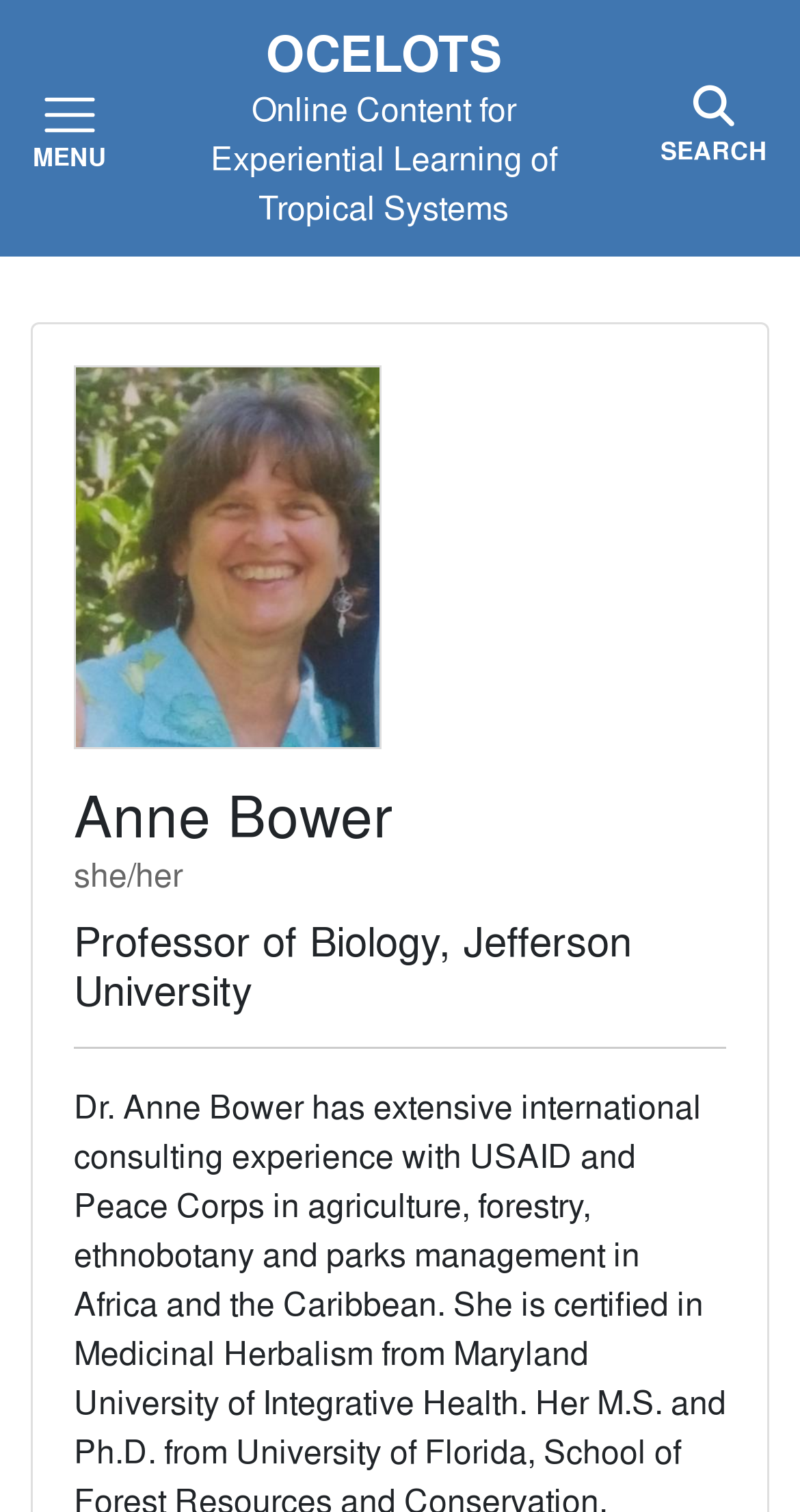What is the position of Anne Bower?
Look at the image and answer with only one word or phrase.

Professor of Biology